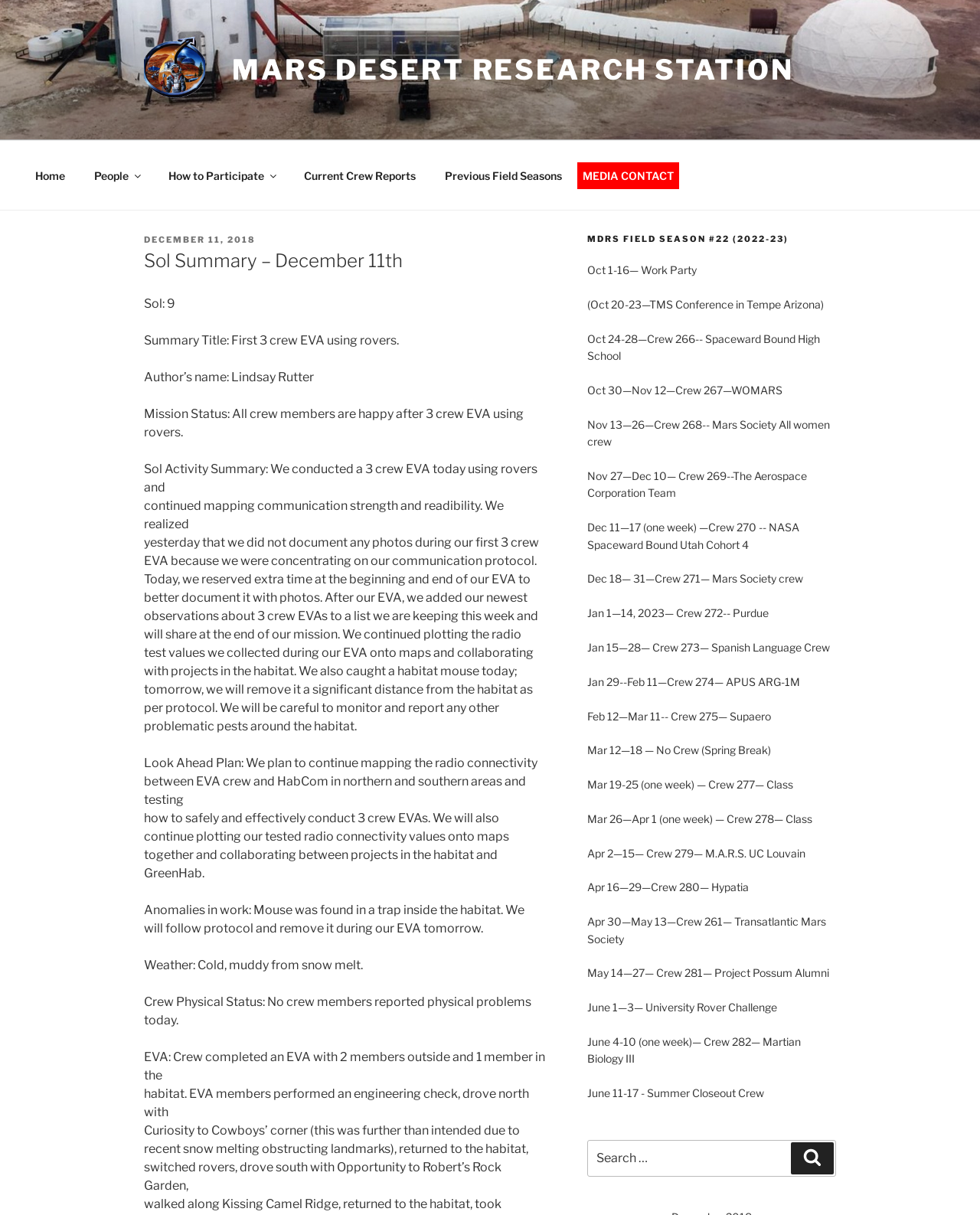Determine the bounding box coordinates for the UI element matching this description: "Register".

None